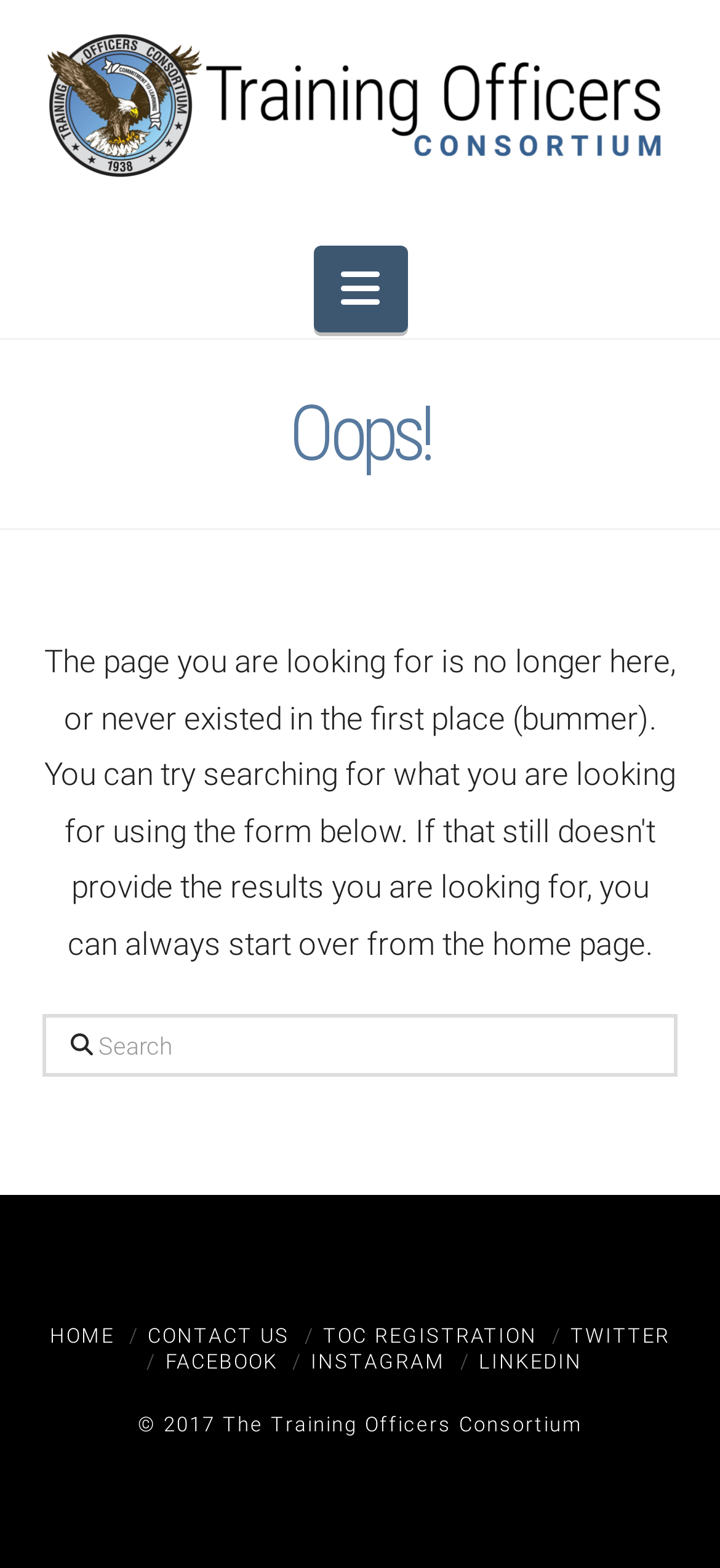Predict the bounding box of the UI element that fits this description: "Winding Oak, LLC".

None